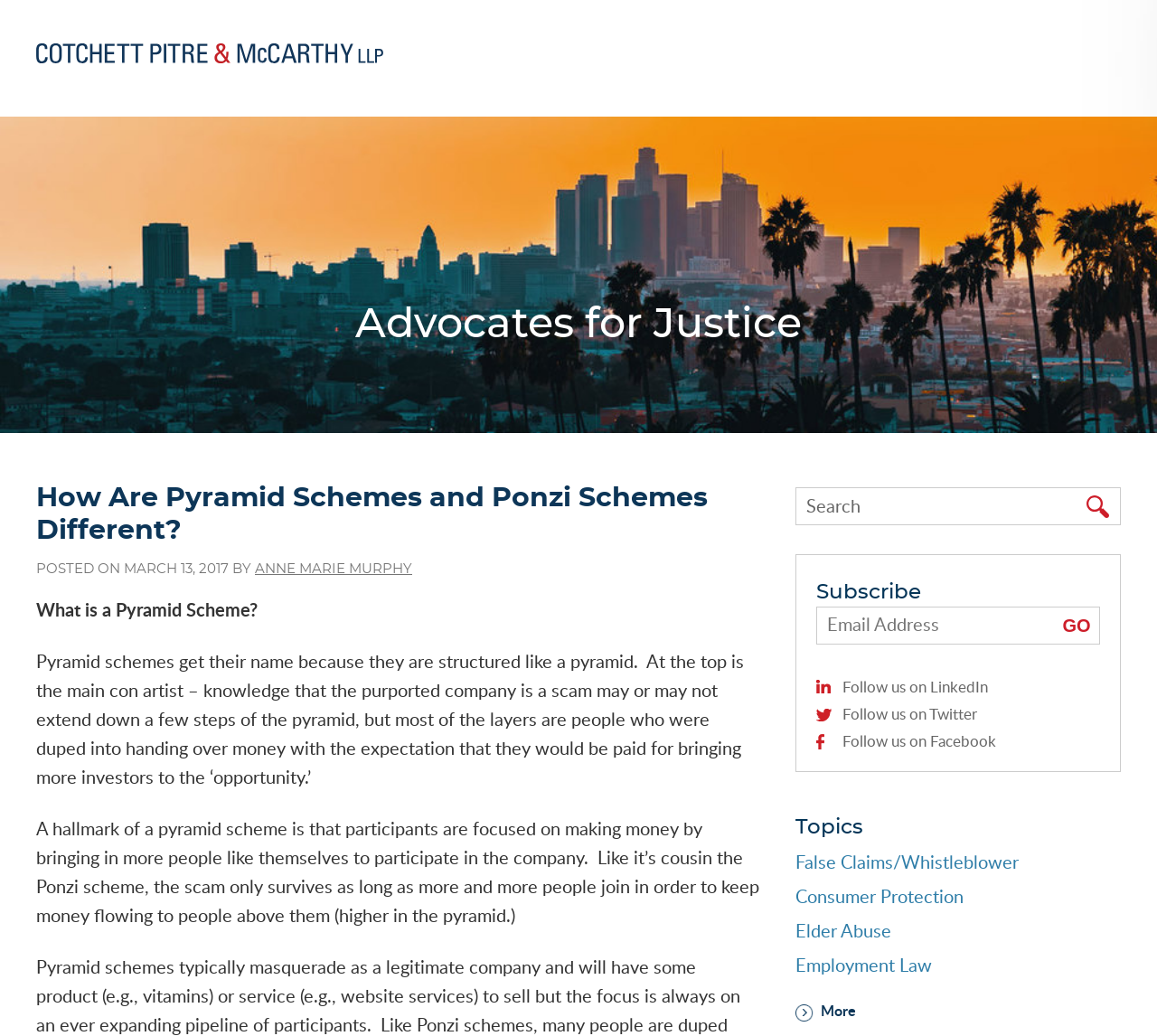Identify the bounding box coordinates for the element that needs to be clicked to fulfill this instruction: "Follow on LinkedIn". Provide the coordinates in the format of four float numbers between 0 and 1: [left, top, right, bottom].

[0.705, 0.656, 0.854, 0.671]